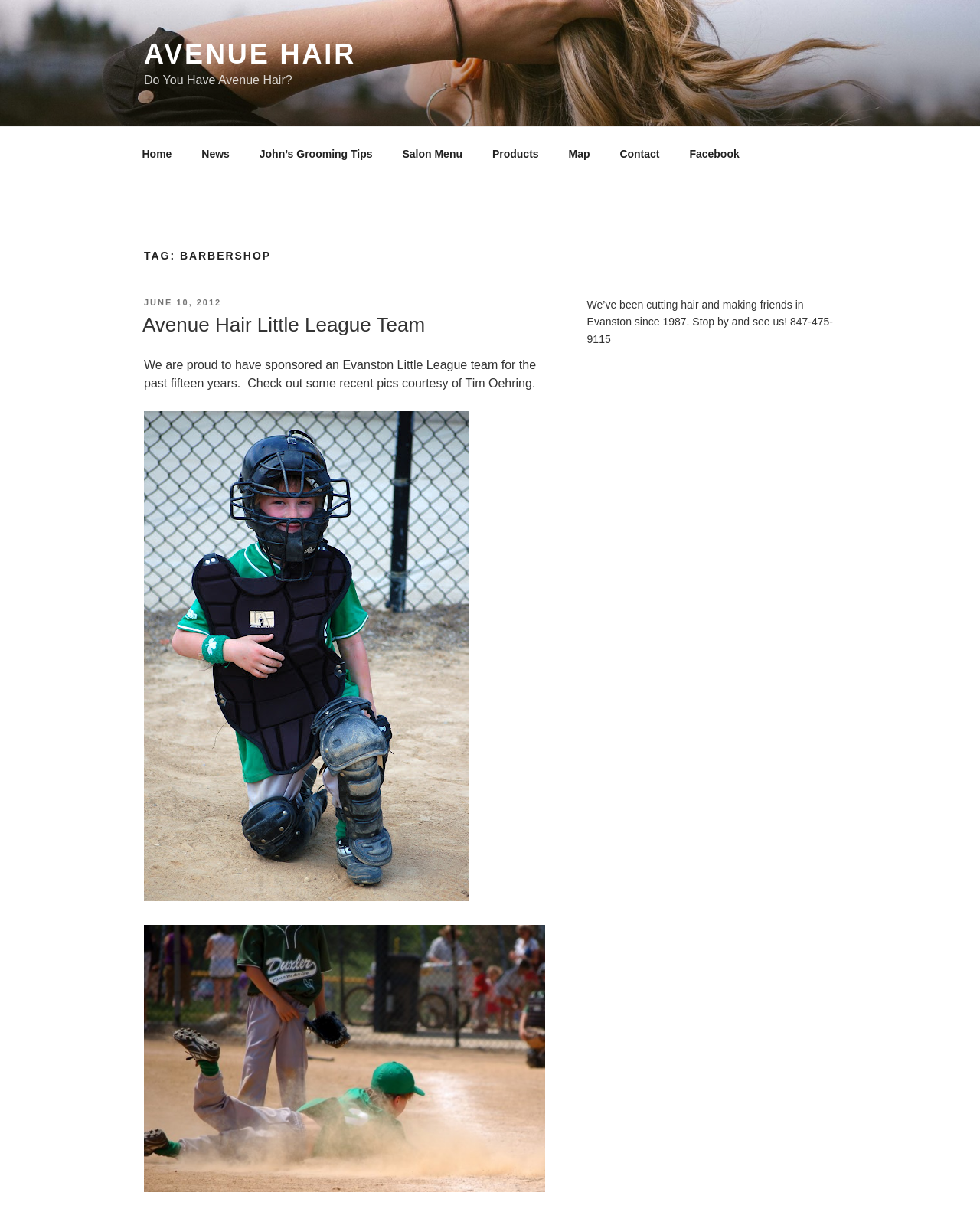Please locate the clickable area by providing the bounding box coordinates to follow this instruction: "Search for something".

None